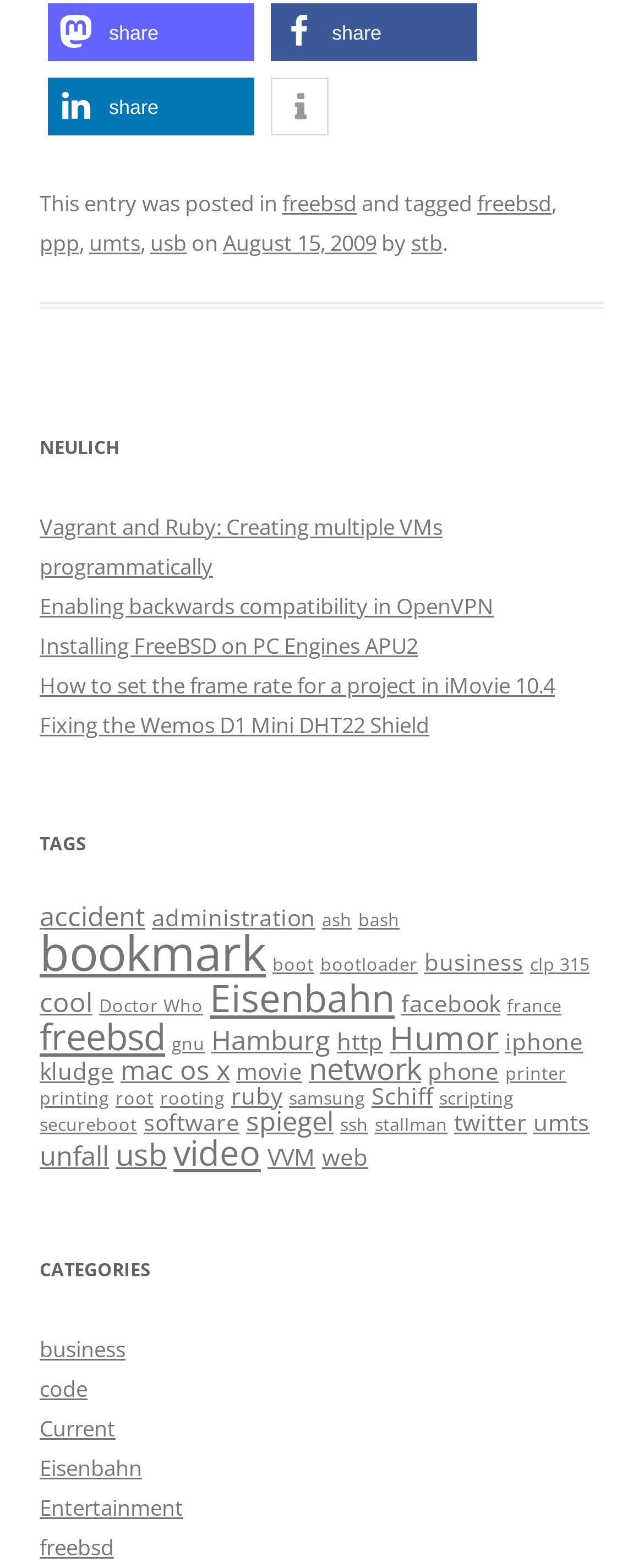Bounding box coordinates are to be given in the format (top-left x, top-left y, bottom-right x, bottom-right y). All values must be floating point numbers between 0 and 1. Provide the bounding box coordinate for the UI element described as: aria-label="More information" title="More information"

[0.421, 0.049, 0.51, 0.086]